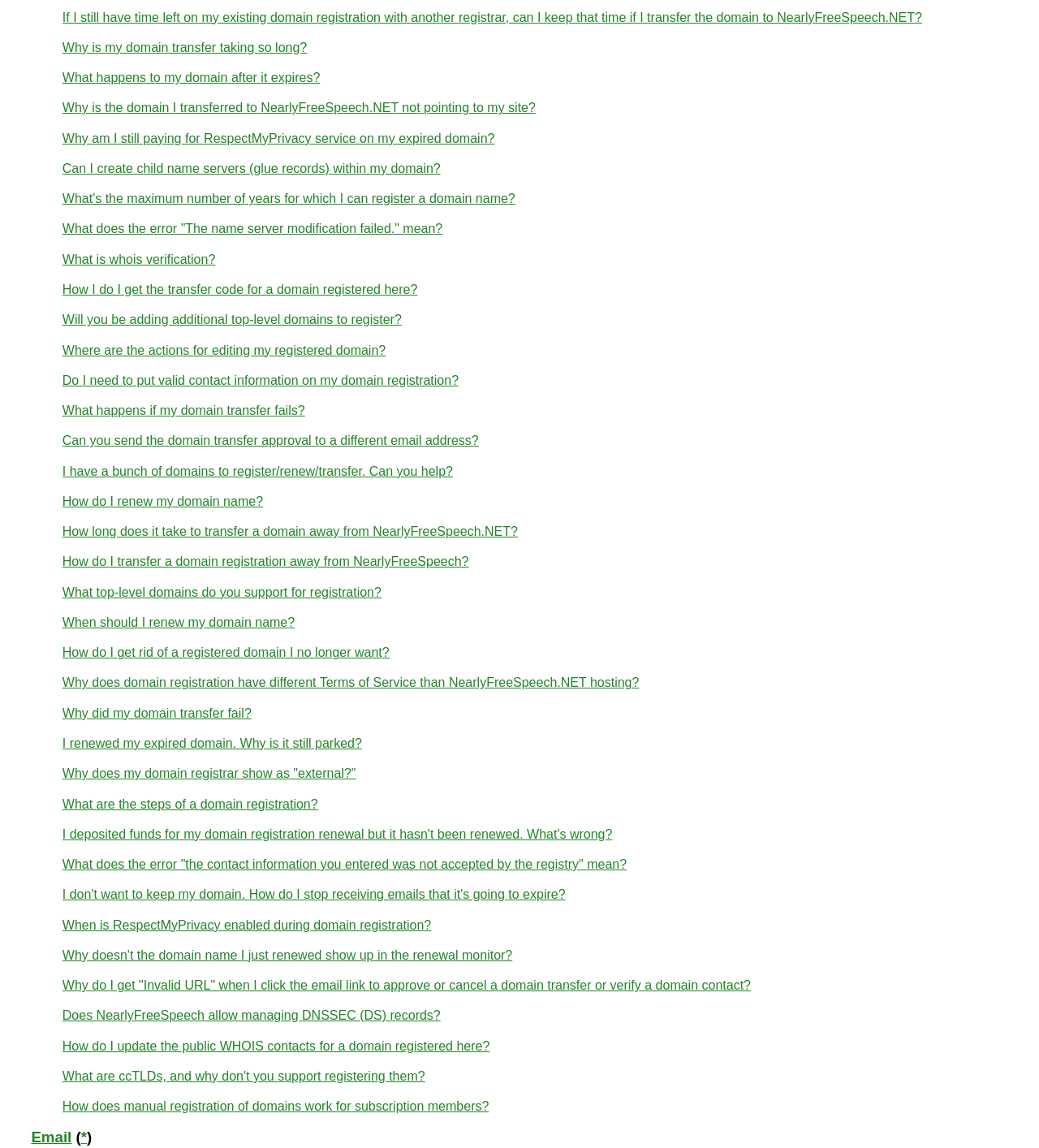Please answer the following question using a single word or phrase: 
What happens to my domain after it expires?

Domain expiration process